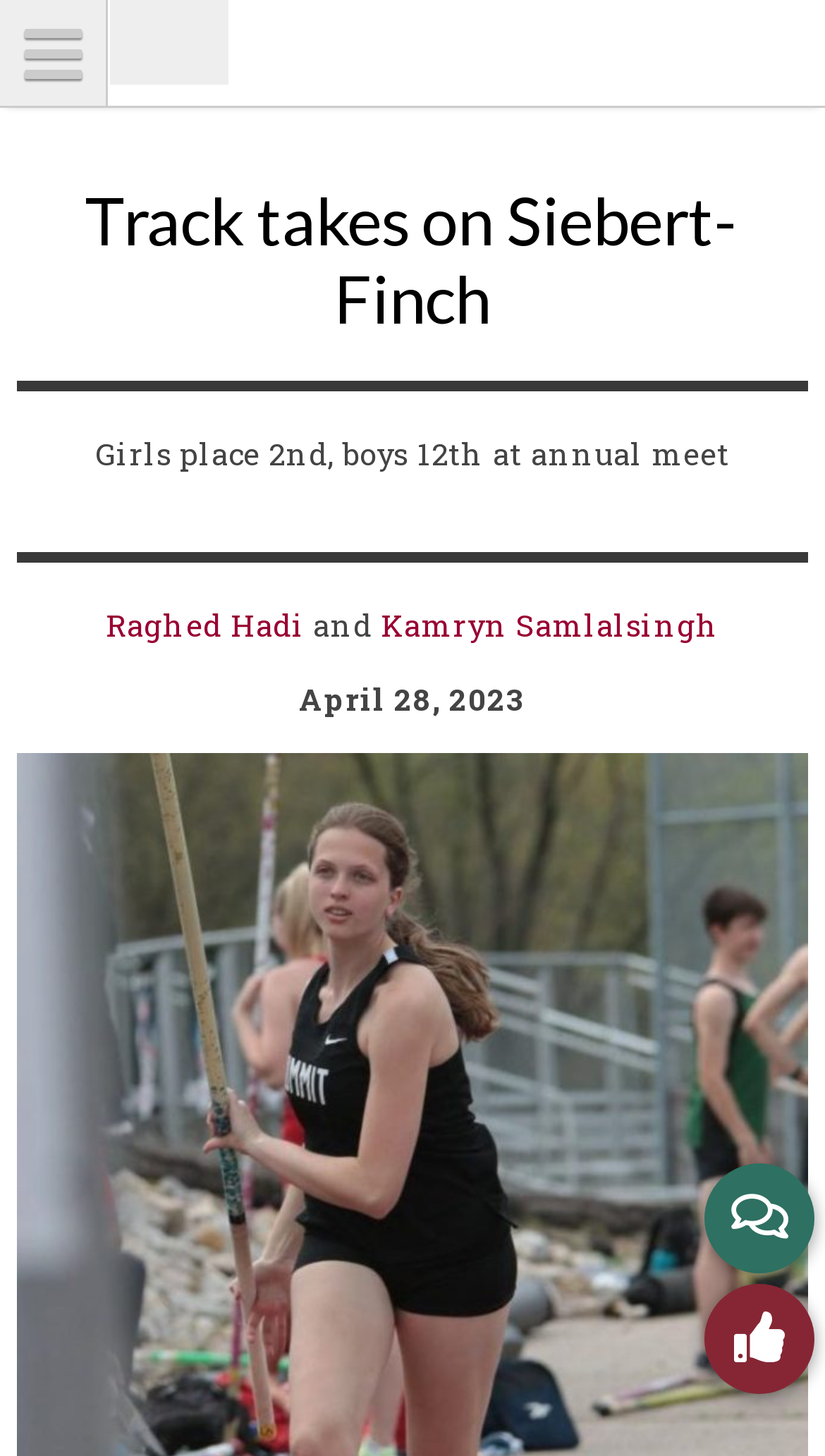Summarize the webpage with a detailed and informative caption.

The webpage appears to be a news article or blog post about a track meet event. At the top, there is a menu option labeled "Menu". Below the menu, the title "Track takes on Siebert-Finch" is prominently displayed, taking up most of the width of the page. 

Under the title, there is a summary or subtitle that reads "Girls place 2nd, boys 12th at annual meet". This text is positioned roughly in the middle of the page, horizontally. 

To the right of the summary, there are two links, "Raghed Hadi" and "Kamryn Samlalsingh", with the word "and" in between them. These links are positioned near the top half of the page, slightly below the title. 

Finally, at the bottom of the page, there is a date "April 28, 2023" displayed.